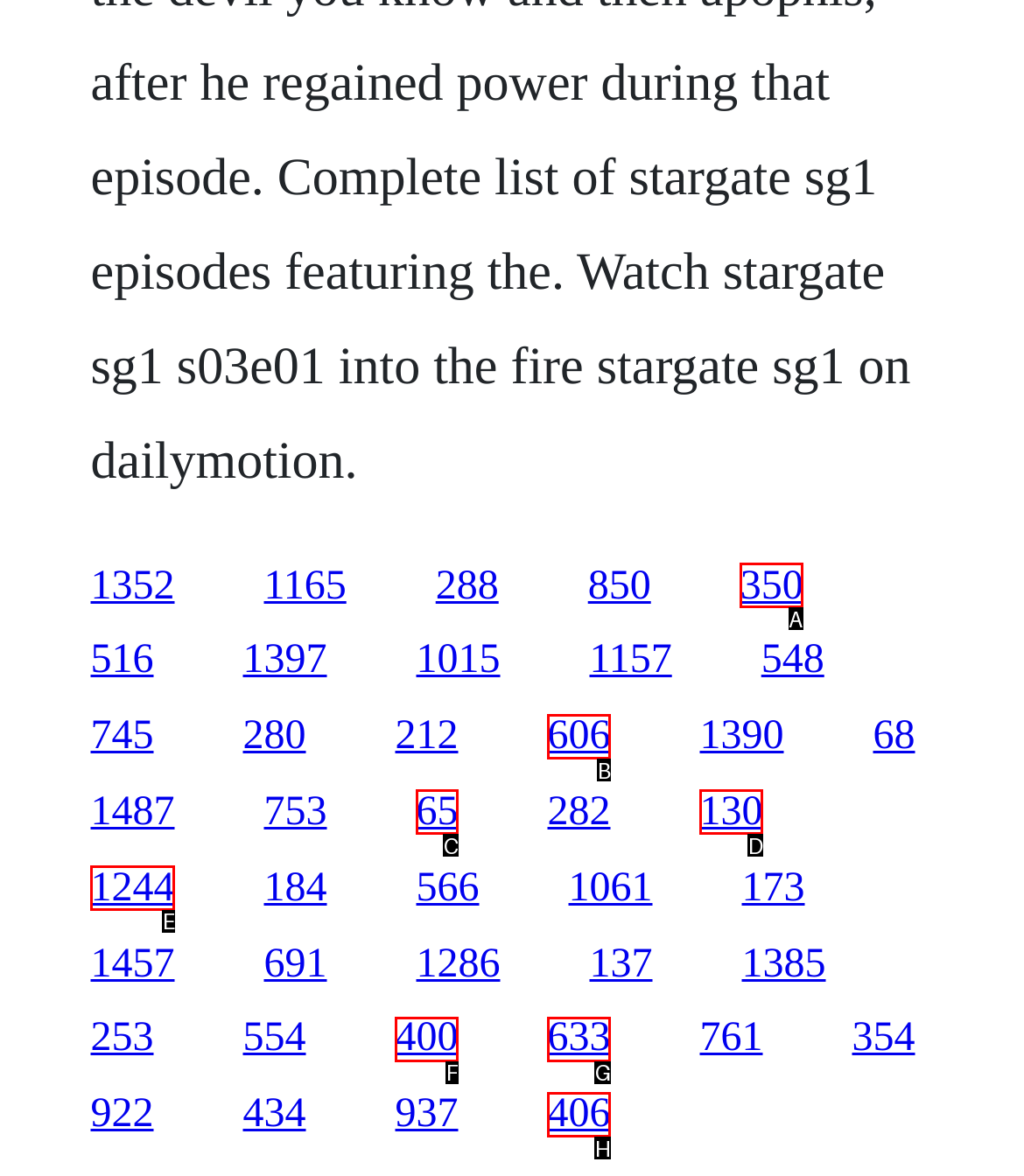Determine the letter of the element I should select to fulfill the following instruction: go to the fifth link. Just provide the letter.

A